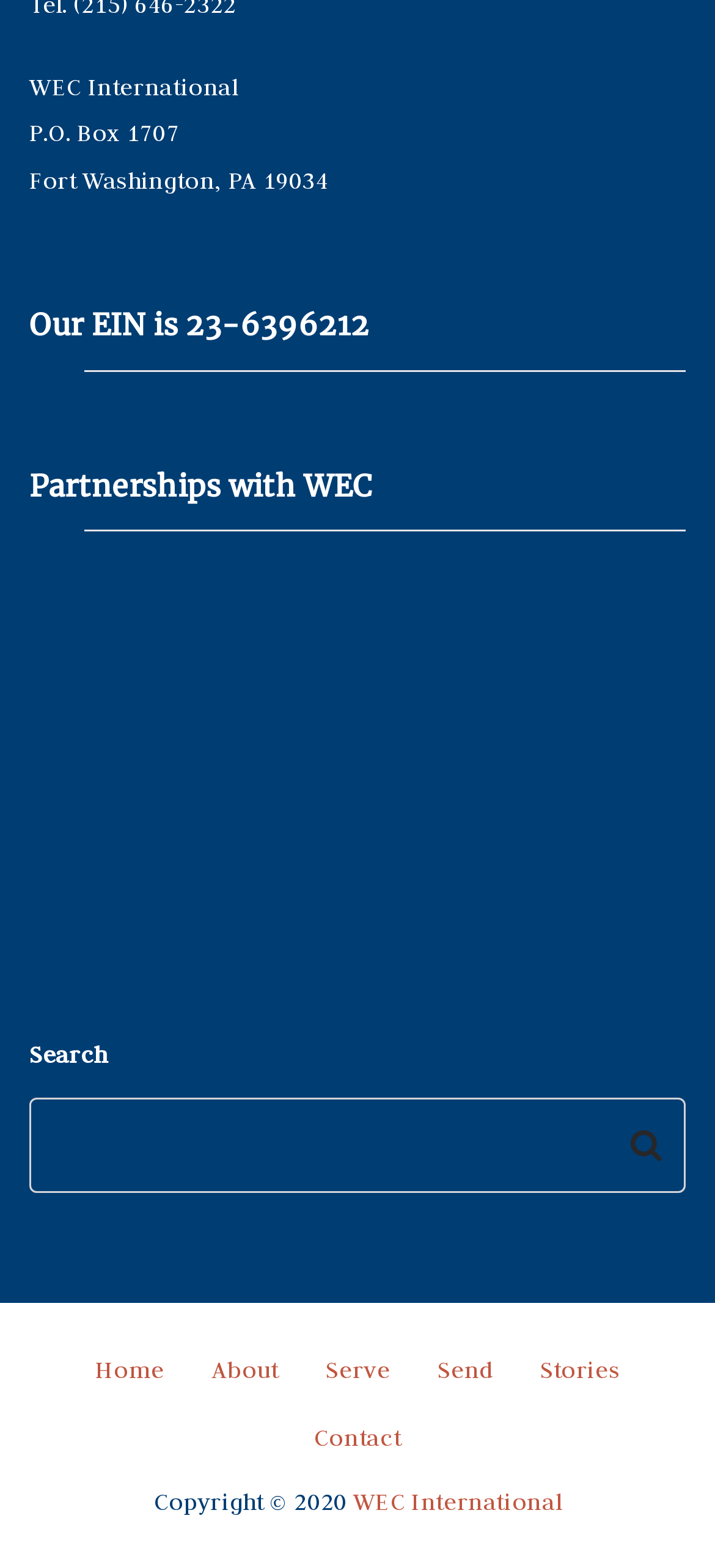How many links are in the footer section?
Respond to the question with a single word or phrase according to the image.

6